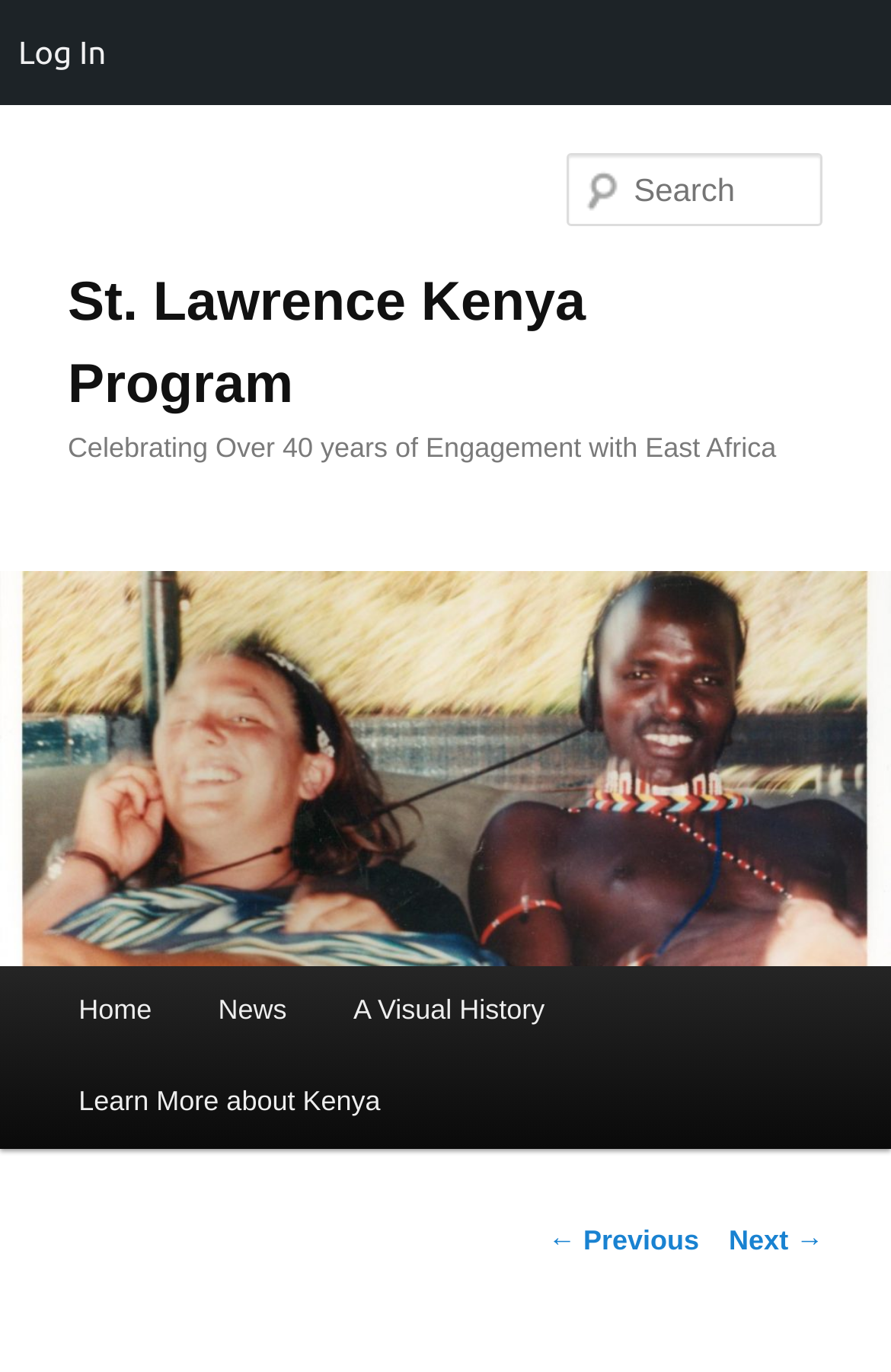Identify the bounding box coordinates of the area that should be clicked in order to complete the given instruction: "go to news page". The bounding box coordinates should be four float numbers between 0 and 1, i.e., [left, top, right, bottom].

[0.208, 0.704, 0.359, 0.771]